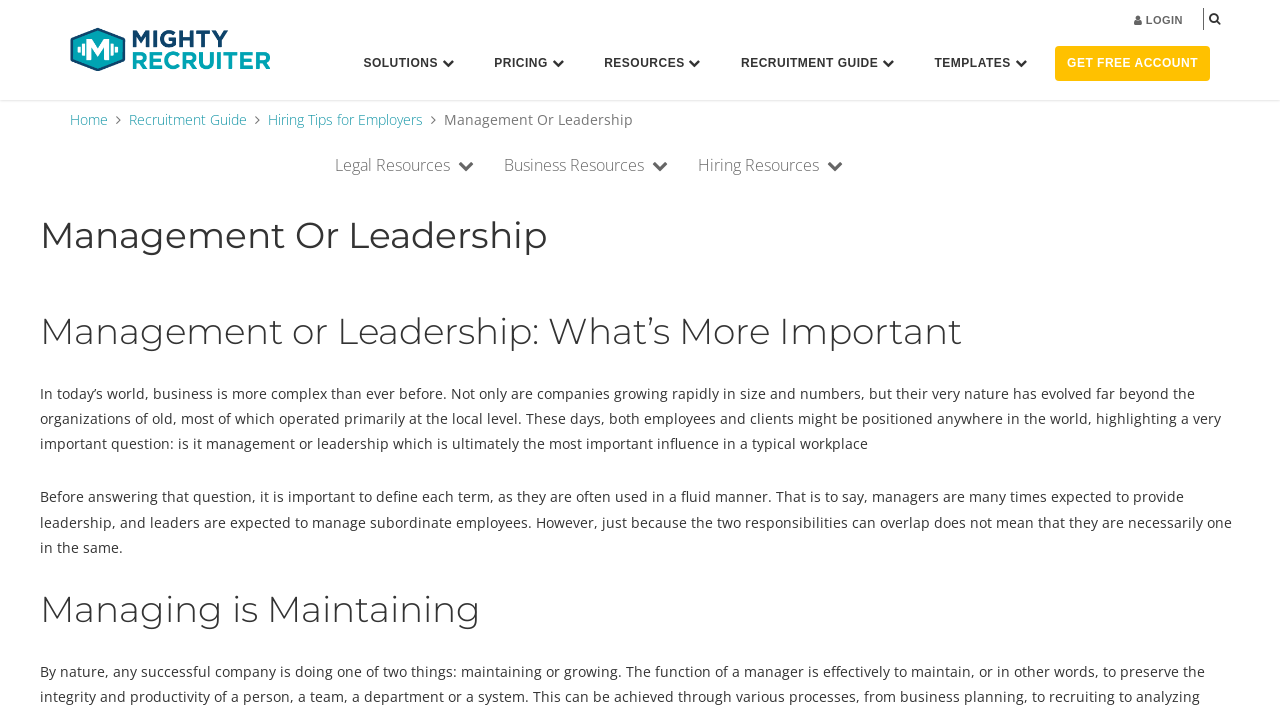What is the current state of businesses?
With the help of the image, please provide a detailed response to the question.

The article states that businesses are growing rapidly in size and numbers, and their nature has evolved far beyond the organizations of old. This information can be found in the static text element with the bounding box coordinates [0.031, 0.544, 0.954, 0.642].